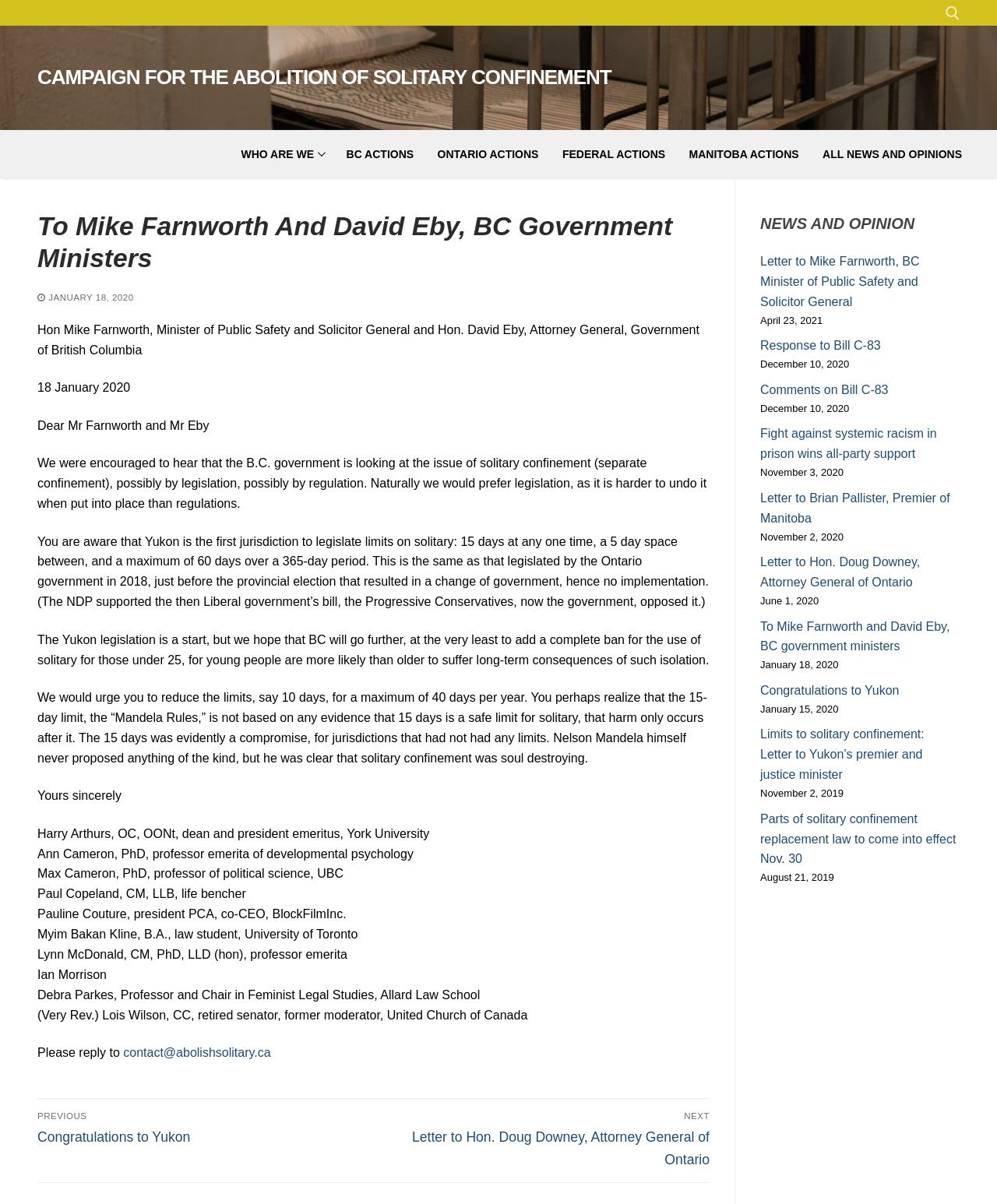Specify the bounding box coordinates of the region I need to click to perform the following instruction: "Go to careers". The coordinates must be four float numbers in the range of 0 to 1, i.e., [left, top, right, bottom].

None